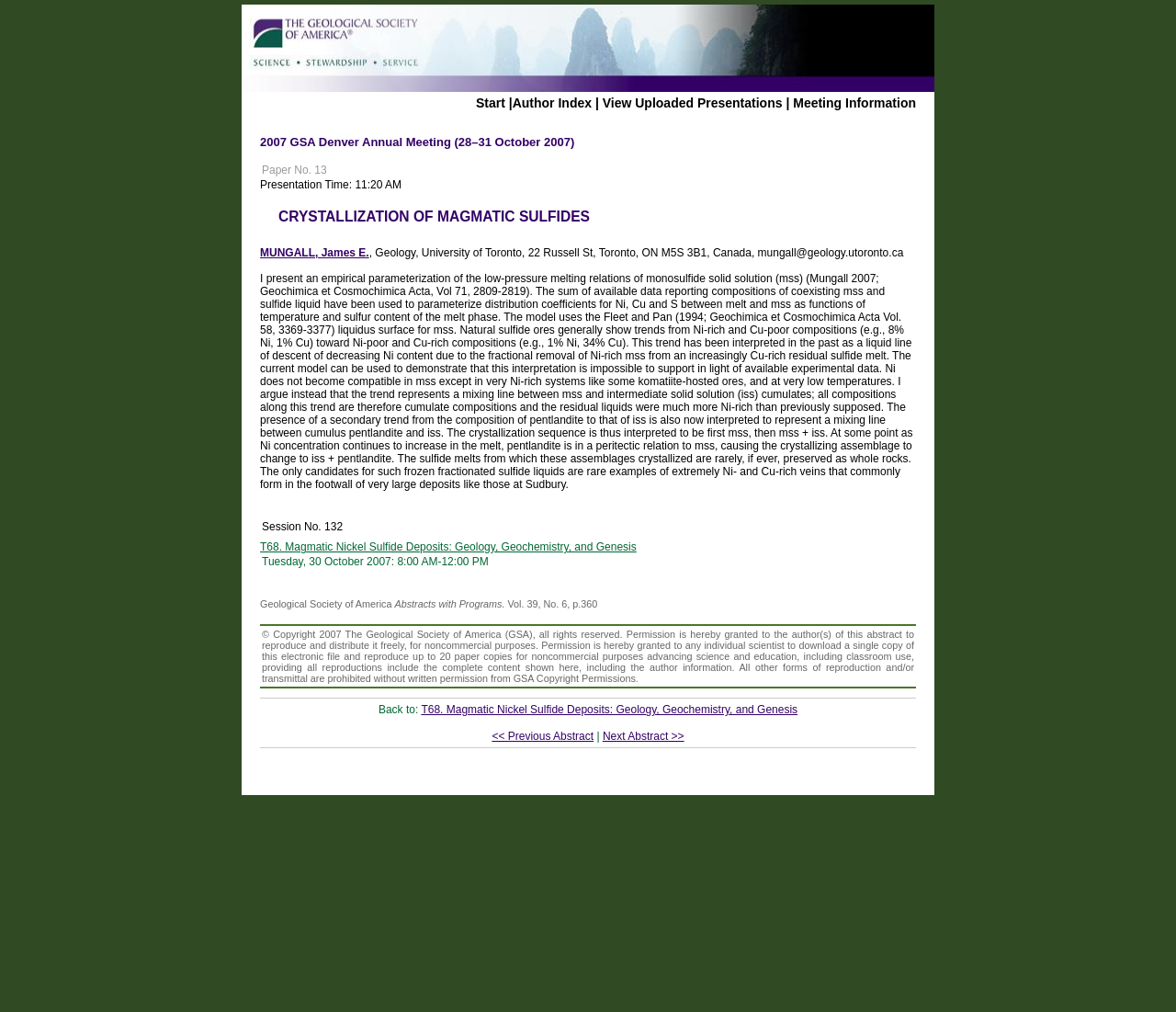Please specify the bounding box coordinates of the region to click in order to perform the following instruction: "Go to previous post".

None